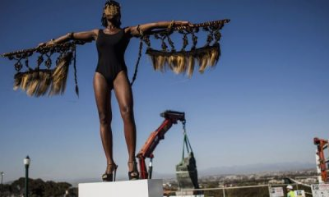Give a concise answer of one word or phrase to the question: 
What is visible behind the statue?

Construction machinery